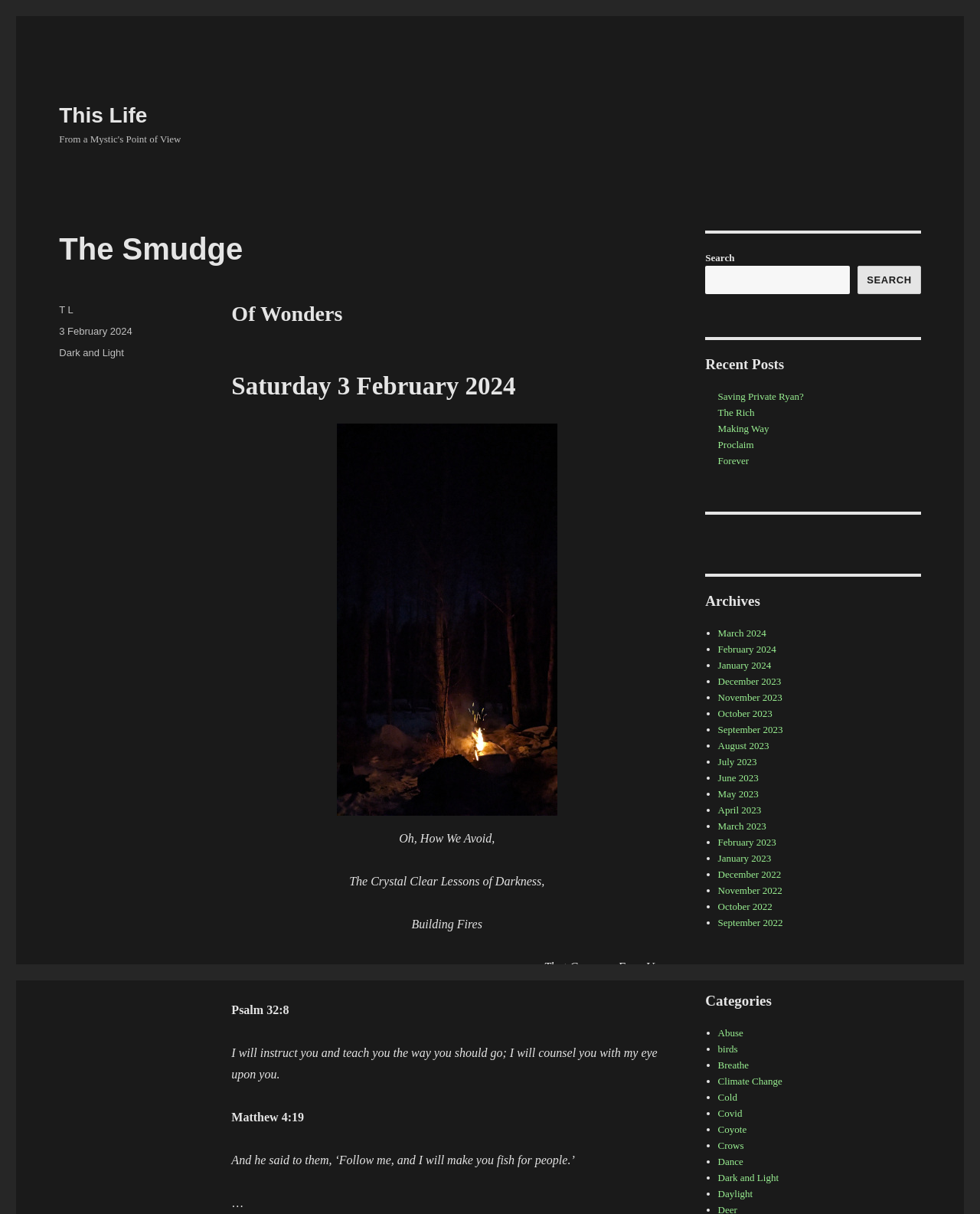Using the format (top-left x, top-left y, bottom-right x, bottom-right y), and given the element description, identify the bounding box coordinates within the screenshot: December 2023

[0.733, 0.556, 0.797, 0.566]